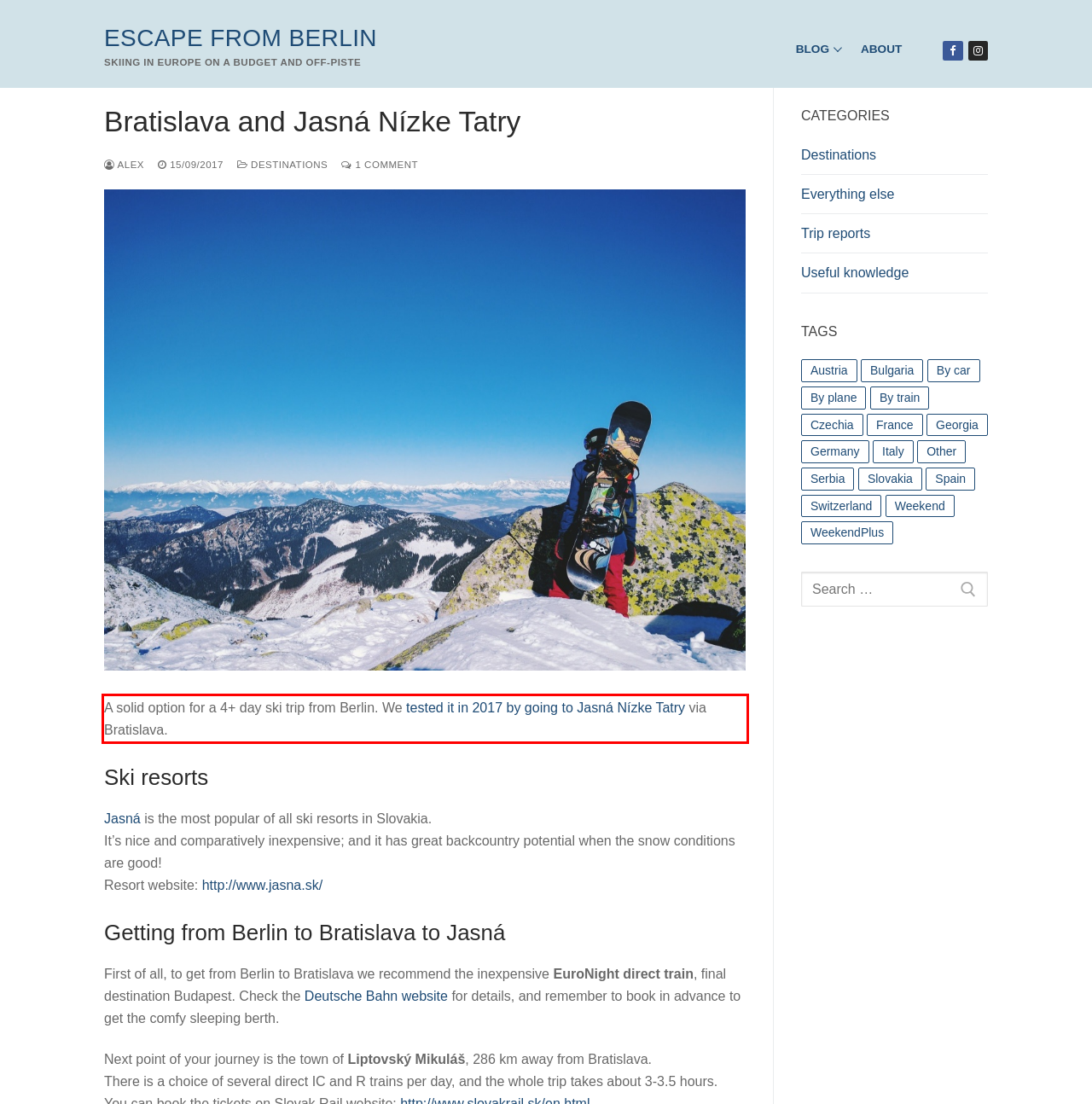Please examine the webpage screenshot and extract the text within the red bounding box using OCR.

A solid option for a 4+ day ski trip from Berlin. We tested it in 2017 by going to Jasná Nízke Tatry via Bratislava.